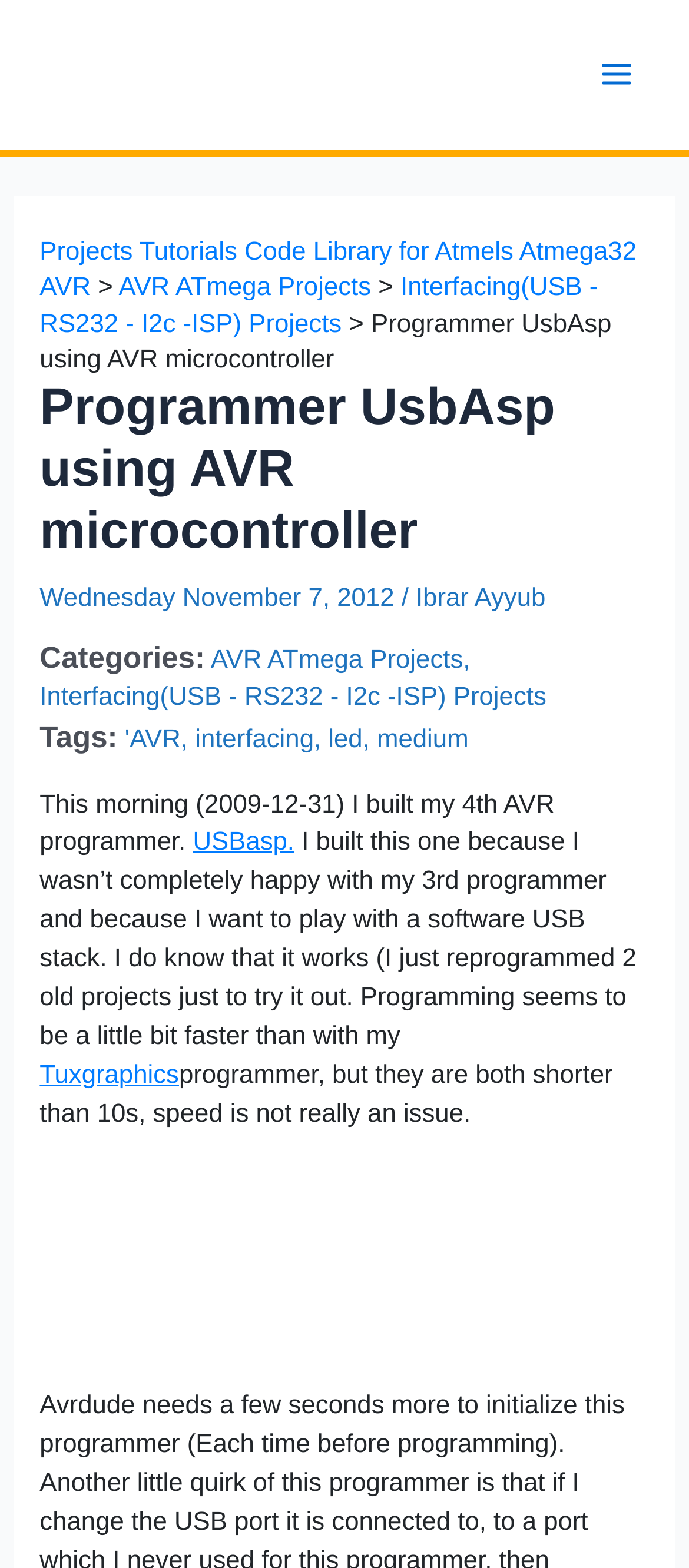What is the main heading of this webpage? Please extract and provide it.

Programmer UsbAsp using AVR microcontroller